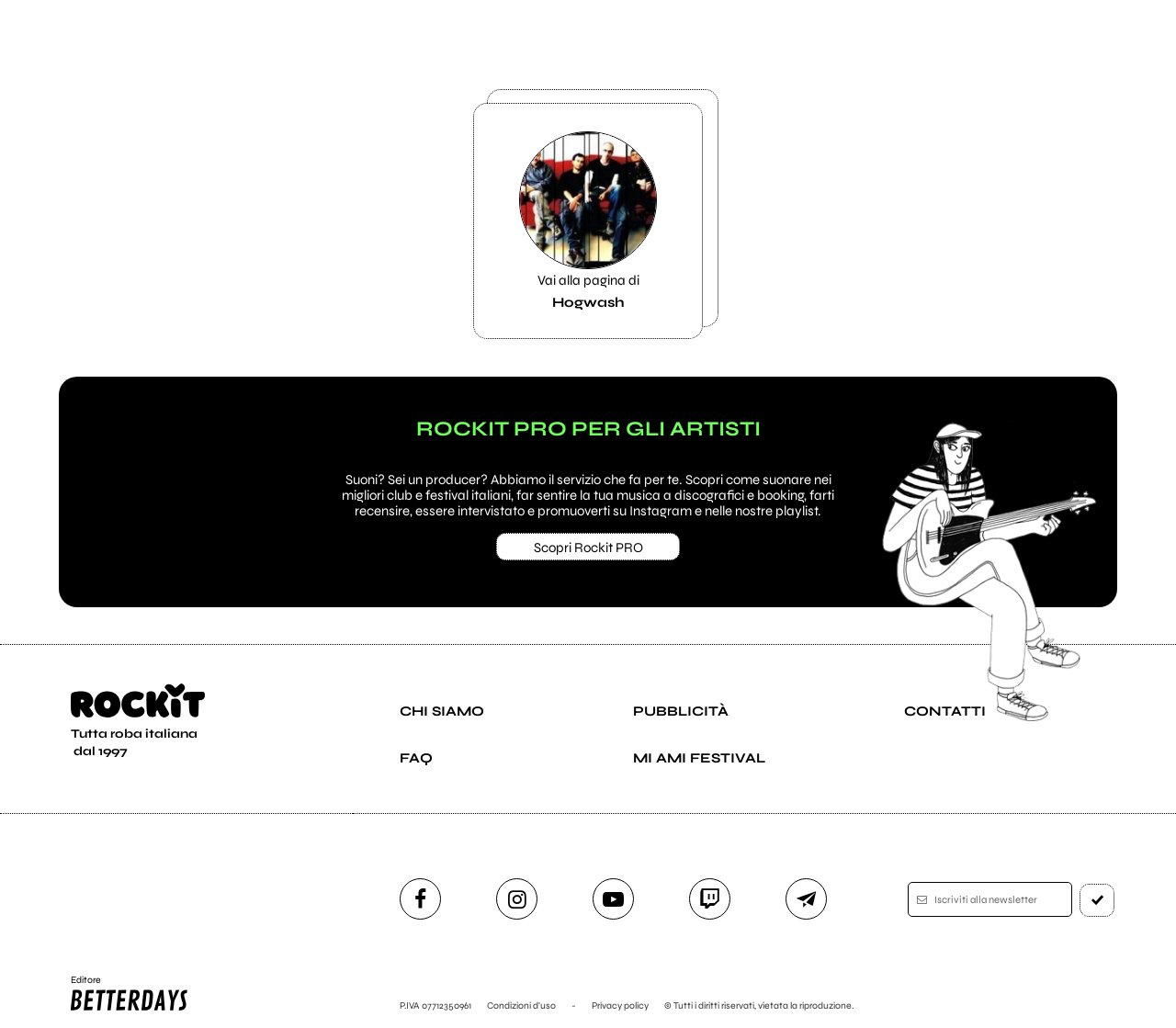From the details in the image, provide a thorough response to the question: What is the purpose of the textbox at the bottom?

The webpage has a textbox with the description ' Iscriviti alla newsletter' and a link 'iscriviti' next to it, which suggests that the purpose of the textbox is to subscribe to a newsletter.